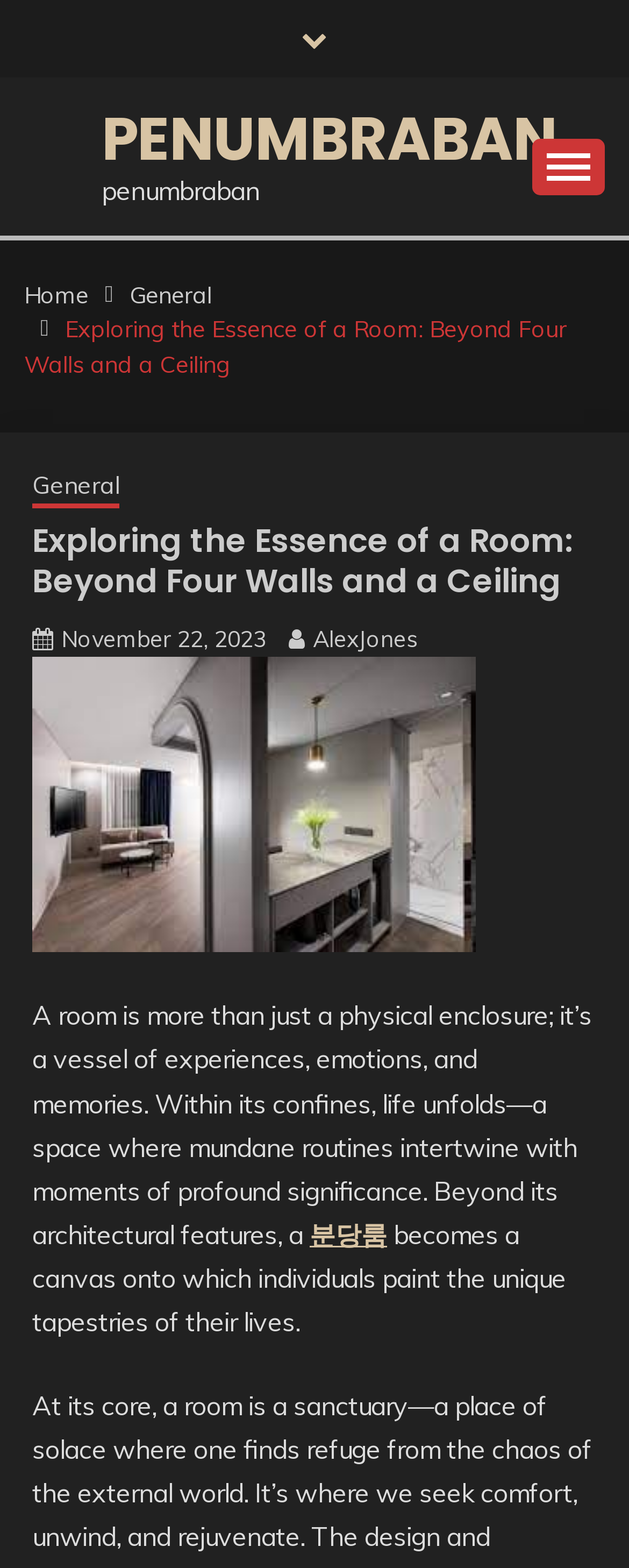Determine the bounding box coordinates of the clickable element to achieve the following action: 'Click on the 'PENUMBRABAN' link'. Provide the coordinates as four float values between 0 and 1, formatted as [left, top, right, bottom].

[0.162, 0.062, 0.885, 0.115]